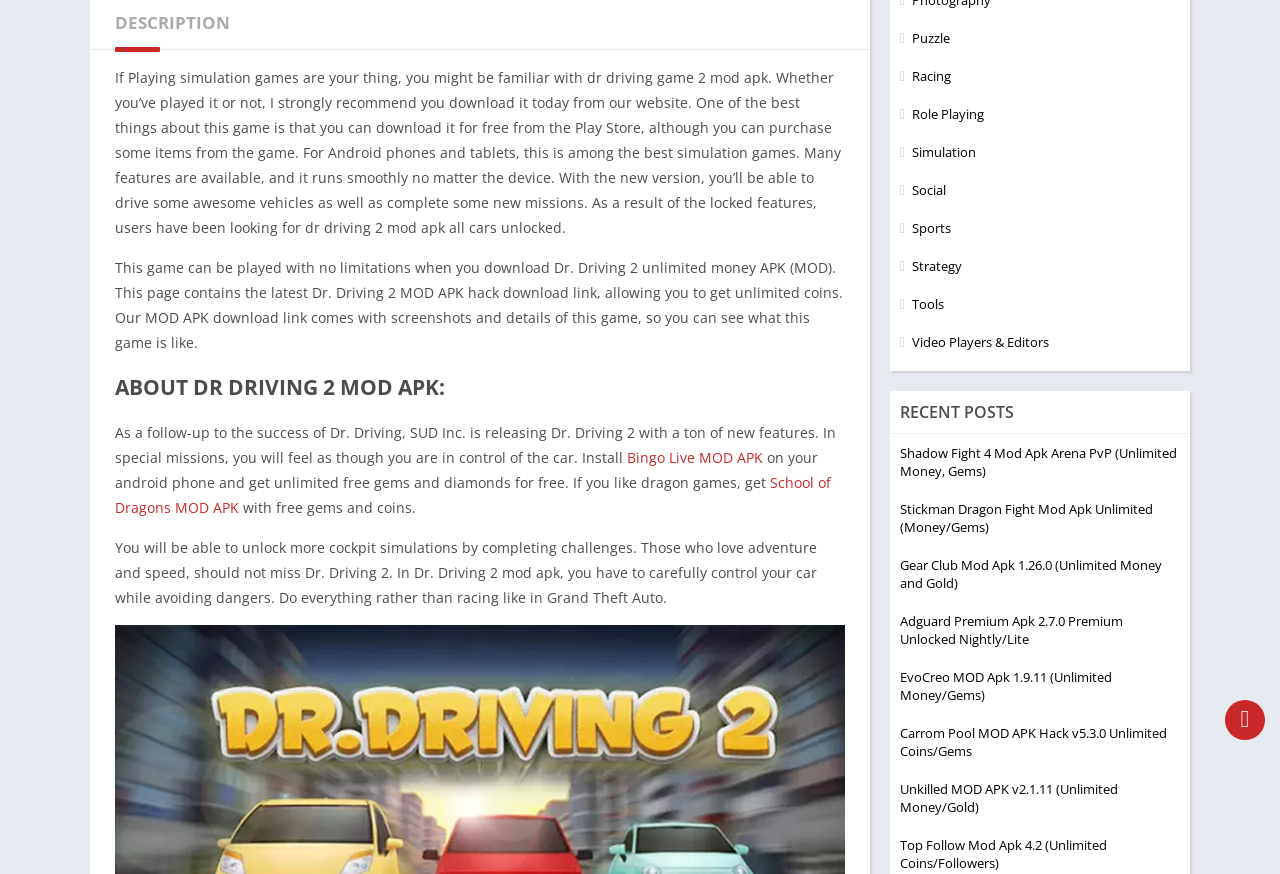Using the webpage screenshot, locate the HTML element that fits the following description and provide its bounding box: "Bingo Live MOD APK".

[0.49, 0.513, 0.596, 0.534]